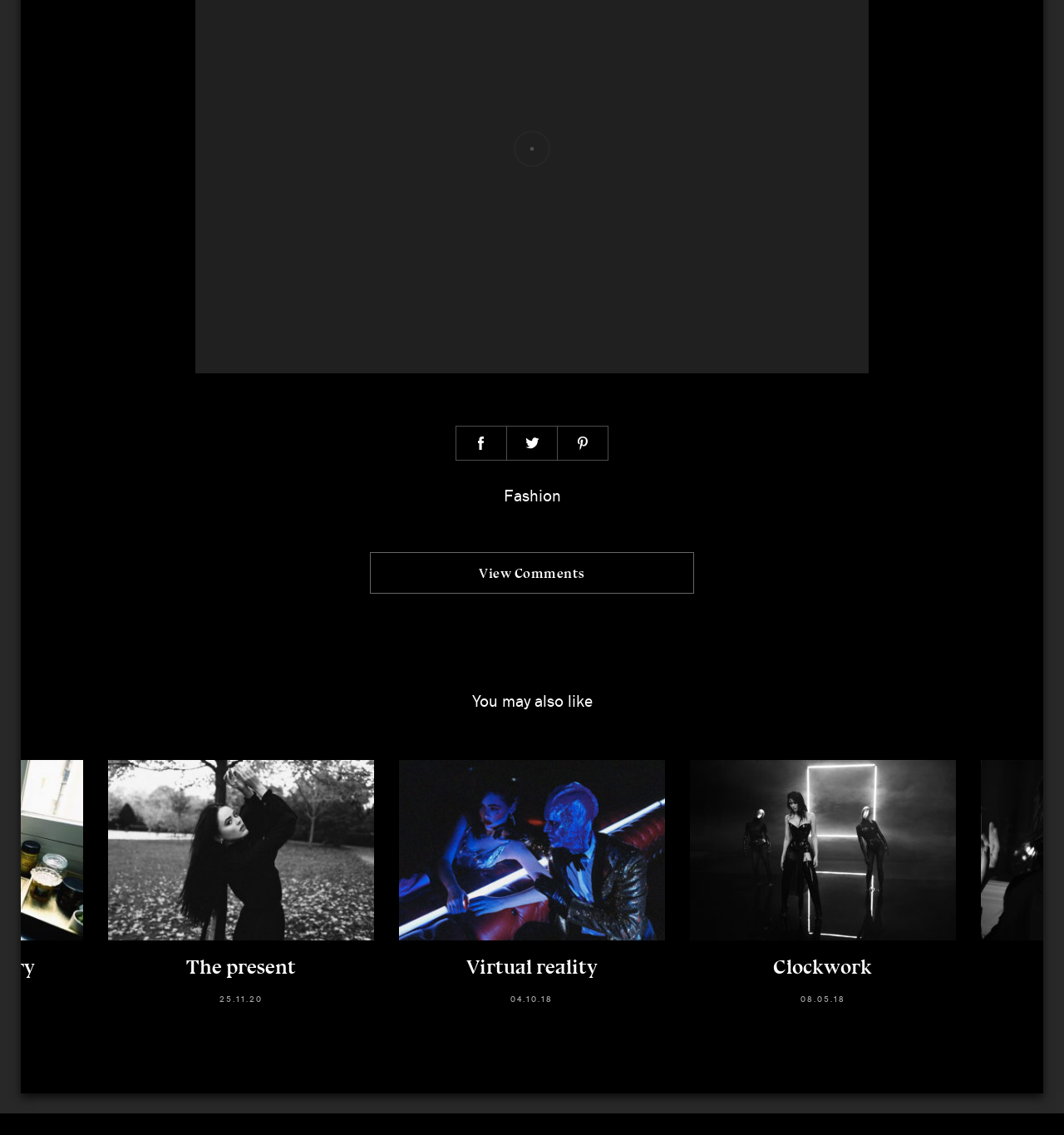Locate the bounding box of the user interface element based on this description: "The present 25.11.20".

[0.102, 0.669, 0.352, 0.89]